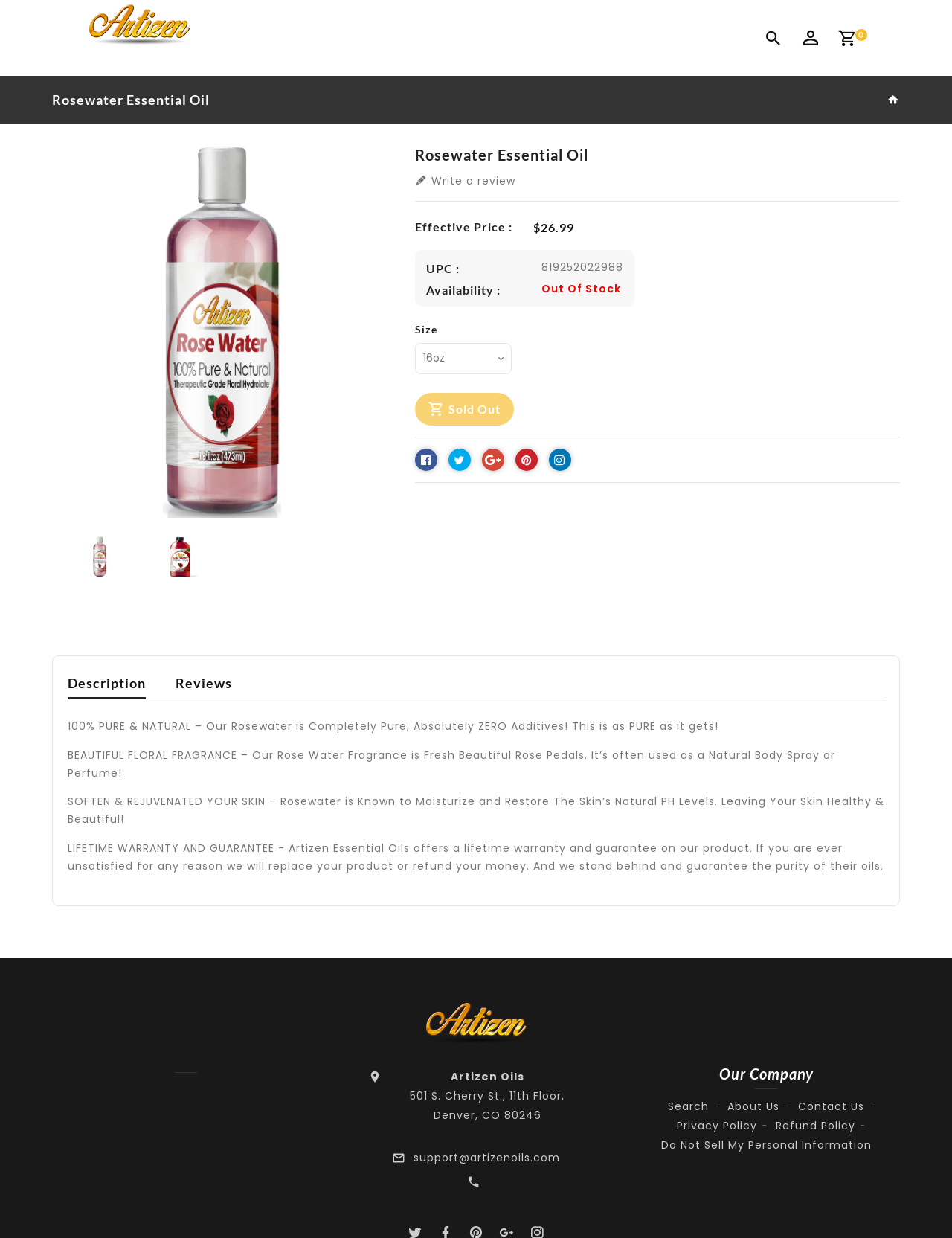Find the bounding box coordinates for the area that must be clicked to perform this action: "Click on the 'Artizen Oils' logo".

[0.094, 0.004, 0.199, 0.039]